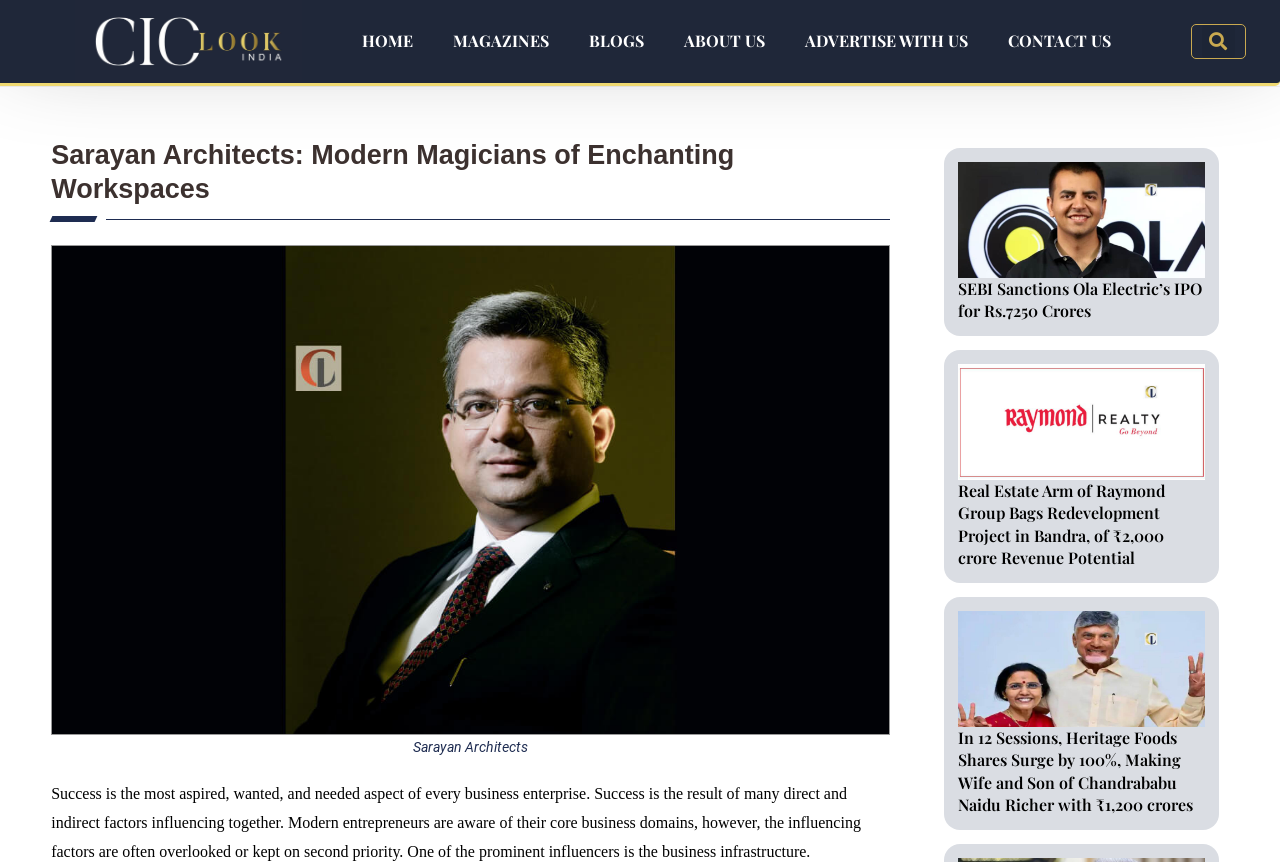Please identify the bounding box coordinates of the element's region that I should click in order to complete the following instruction: "Click the HOME link". The bounding box coordinates consist of four float numbers between 0 and 1, i.e., [left, top, right, bottom].

[0.267, 0.021, 0.338, 0.075]